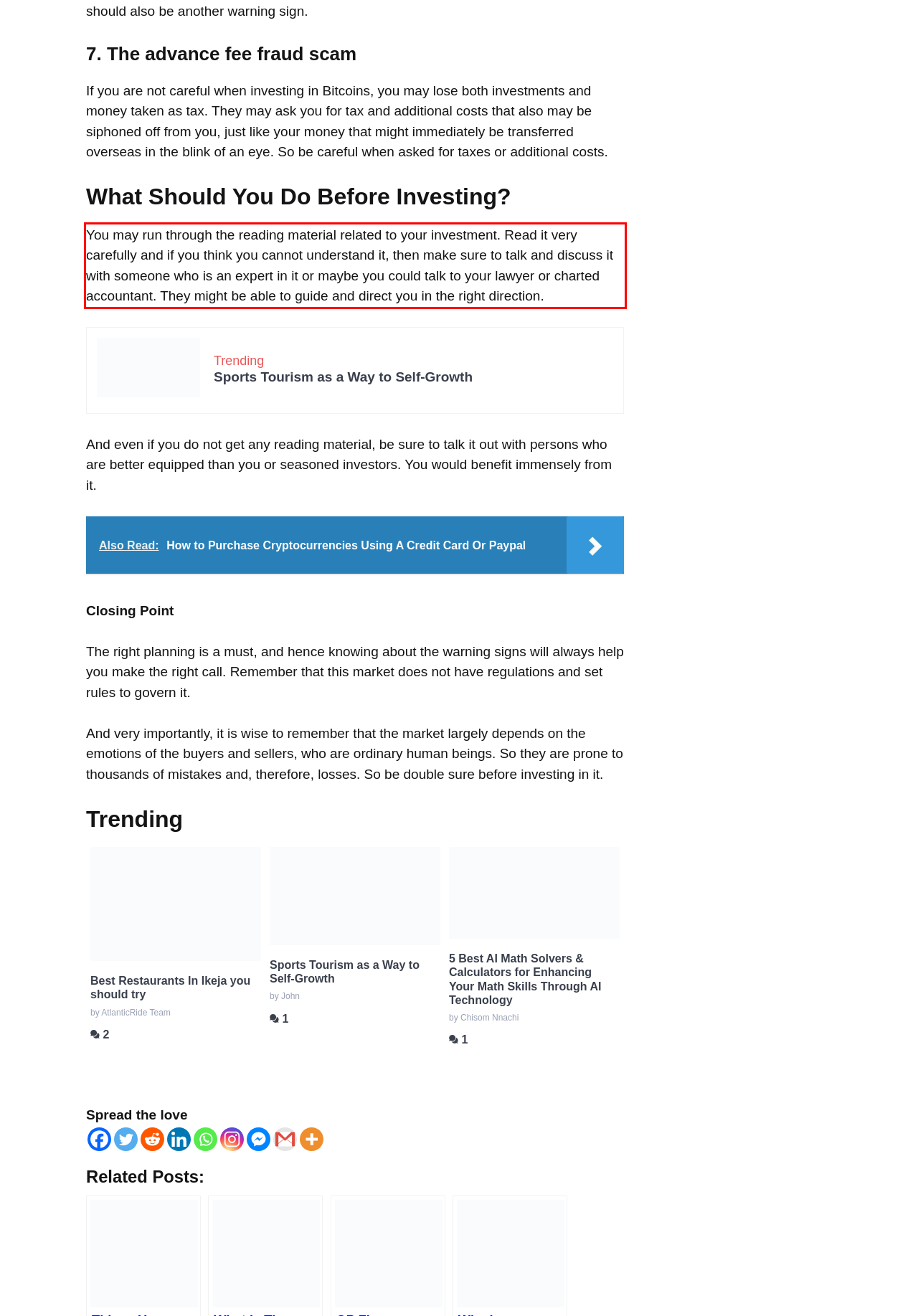Your task is to recognize and extract the text content from the UI element enclosed in the red bounding box on the webpage screenshot.

You may run through the reading material related to your investment. Read it very carefully and if you think you cannot understand it, then make sure to talk and discuss it with someone who is an expert in it or maybe you could talk to your lawyer or charted accountant. They might be able to guide and direct you in the right direction.